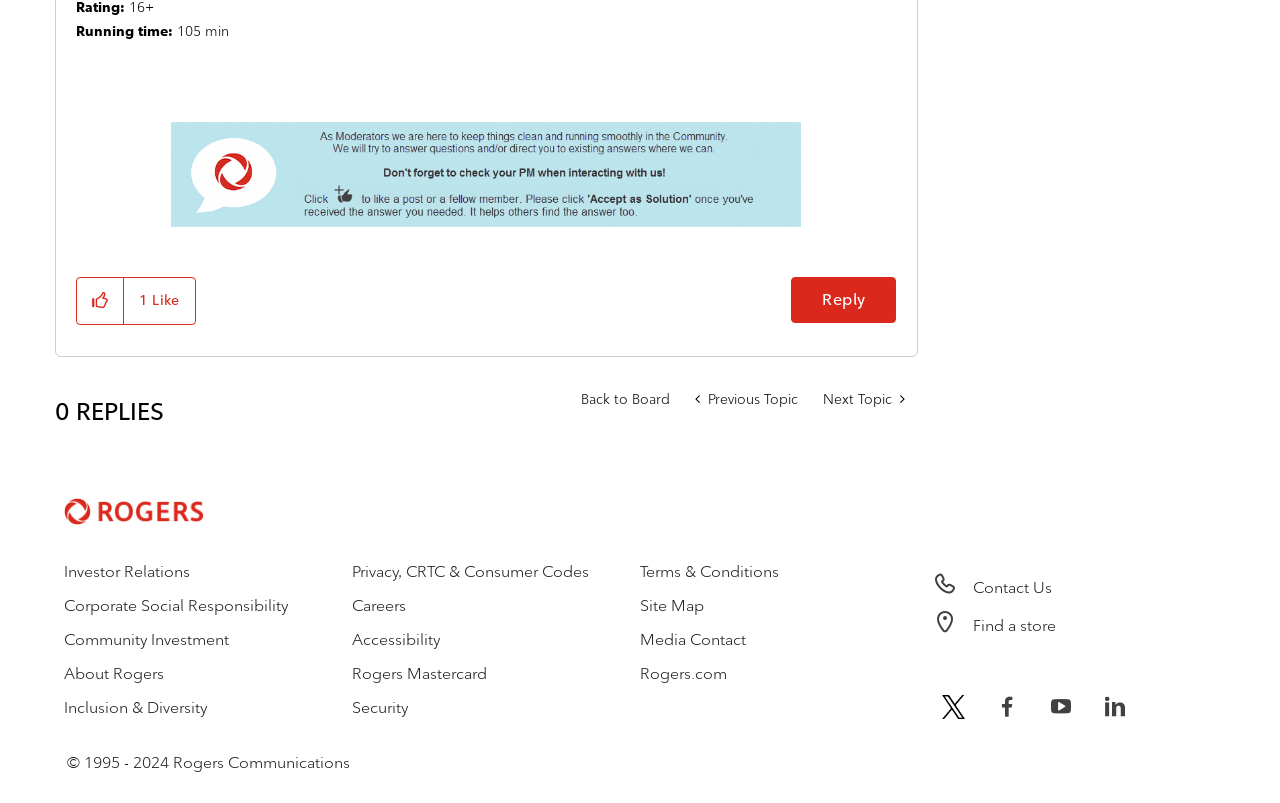Identify the bounding box coordinates of the part that should be clicked to carry out this instruction: "Click the 'Contact Us' link".

[0.729, 0.72, 0.822, 0.744]